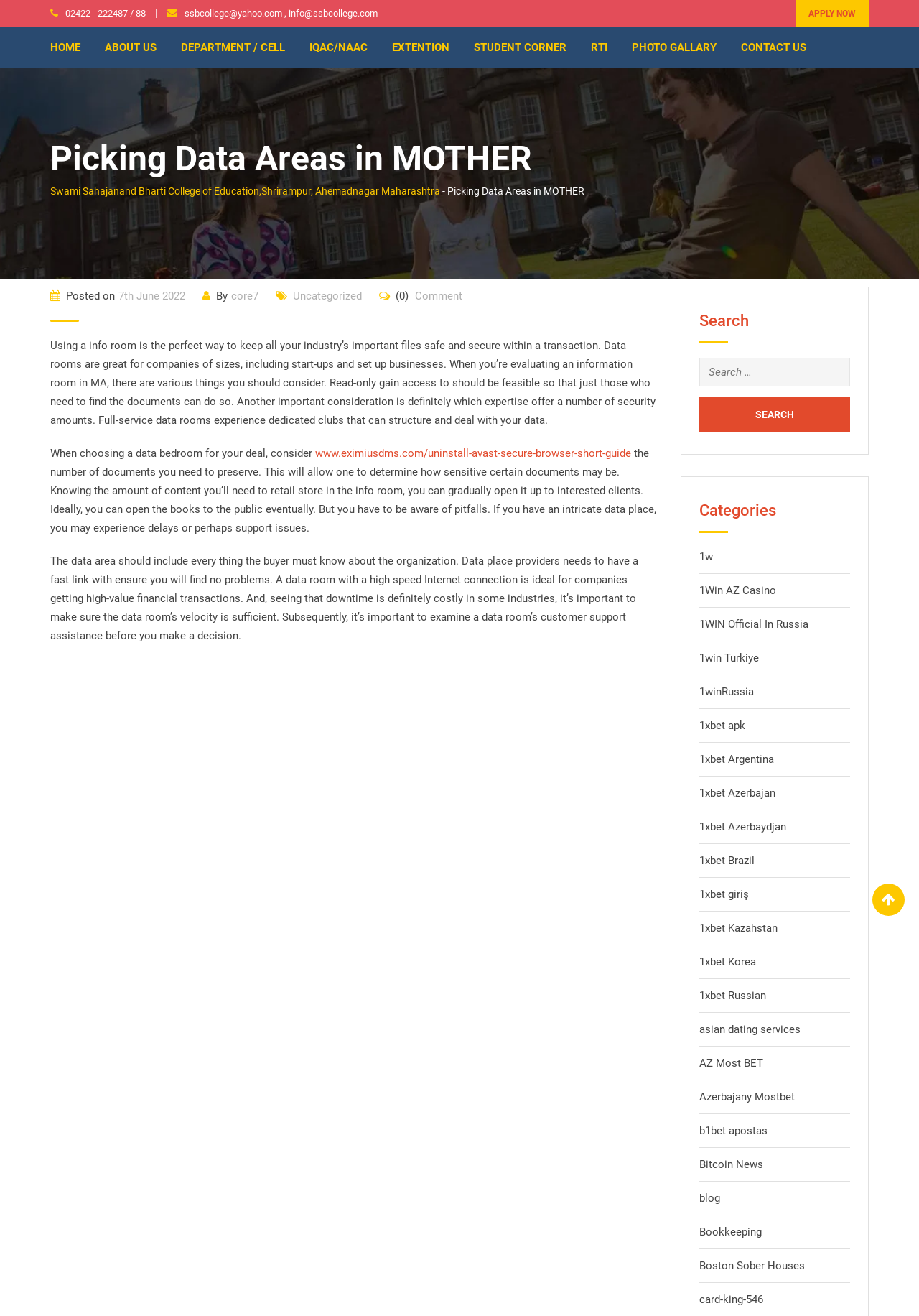Refer to the image and provide an in-depth answer to the question: 
What is the purpose of a data room according to the webpage?

I read the static text on the webpage, which explains that a data room is used to keep all an industry's important files safe and secure within a transaction.